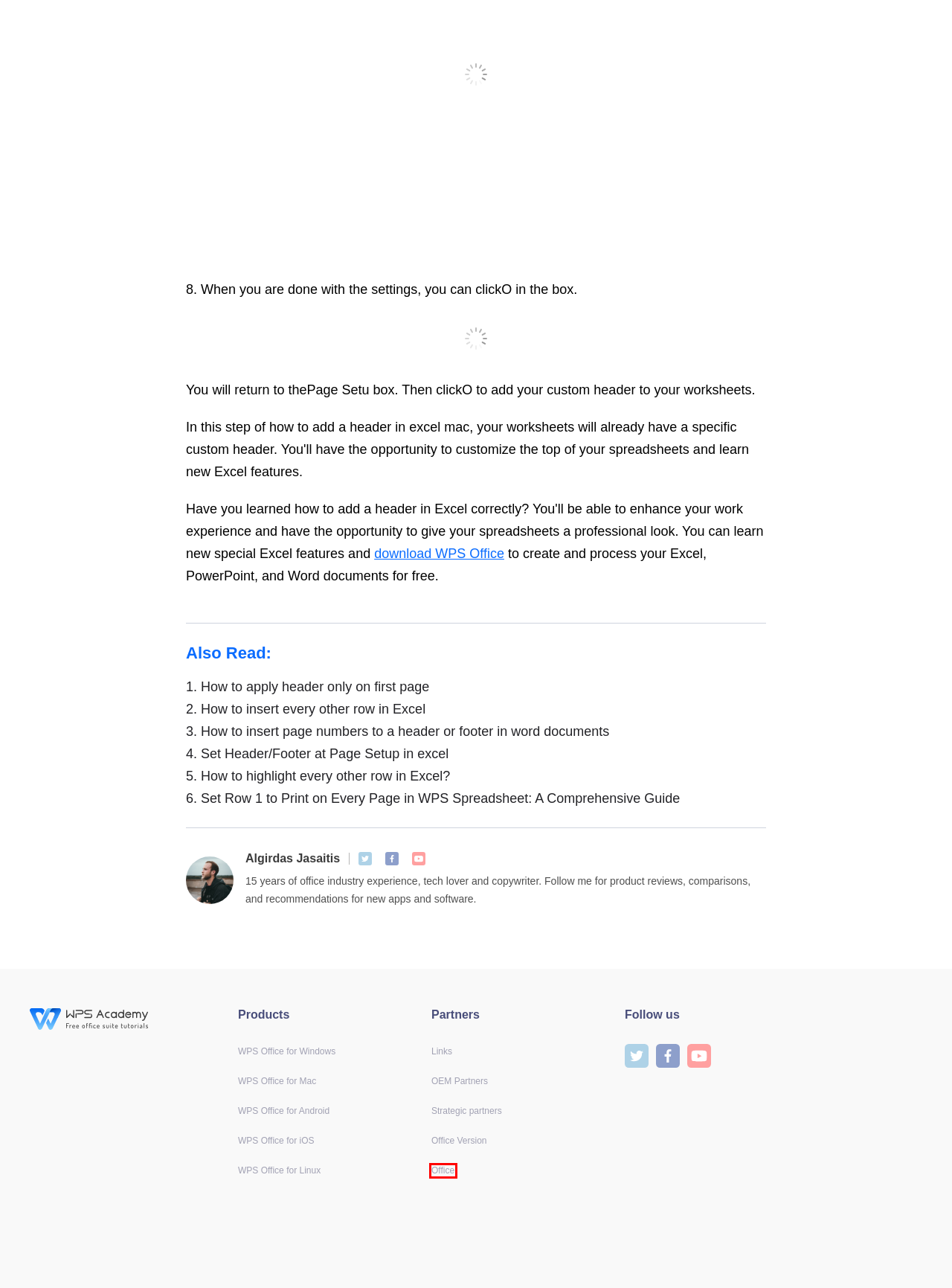Examine the screenshot of a webpage with a red bounding box around a UI element. Your task is to identify the webpage description that best corresponds to the new webpage after clicking the specified element. The given options are:
A. Set Row 1 to Print on Every Page in WPS Spreadsheet: A Comprehensive Guide | WPS Office Academy
B. [OFFICIAL] WPS Office for Mac: Download Free All-in-One Office Suite
C. Algirdas Jasaitis- WPS Office Academy Profile
D. “World’s Best Microsoft Alternative…” - CNET
E. Set Header/Footer at Page Setup in excel | WPS Office Academy
F. WPS Office® Android App | Free Download
G. How to highlight every other row in Excel? | WPS Office Academy
H. office20231.com

H